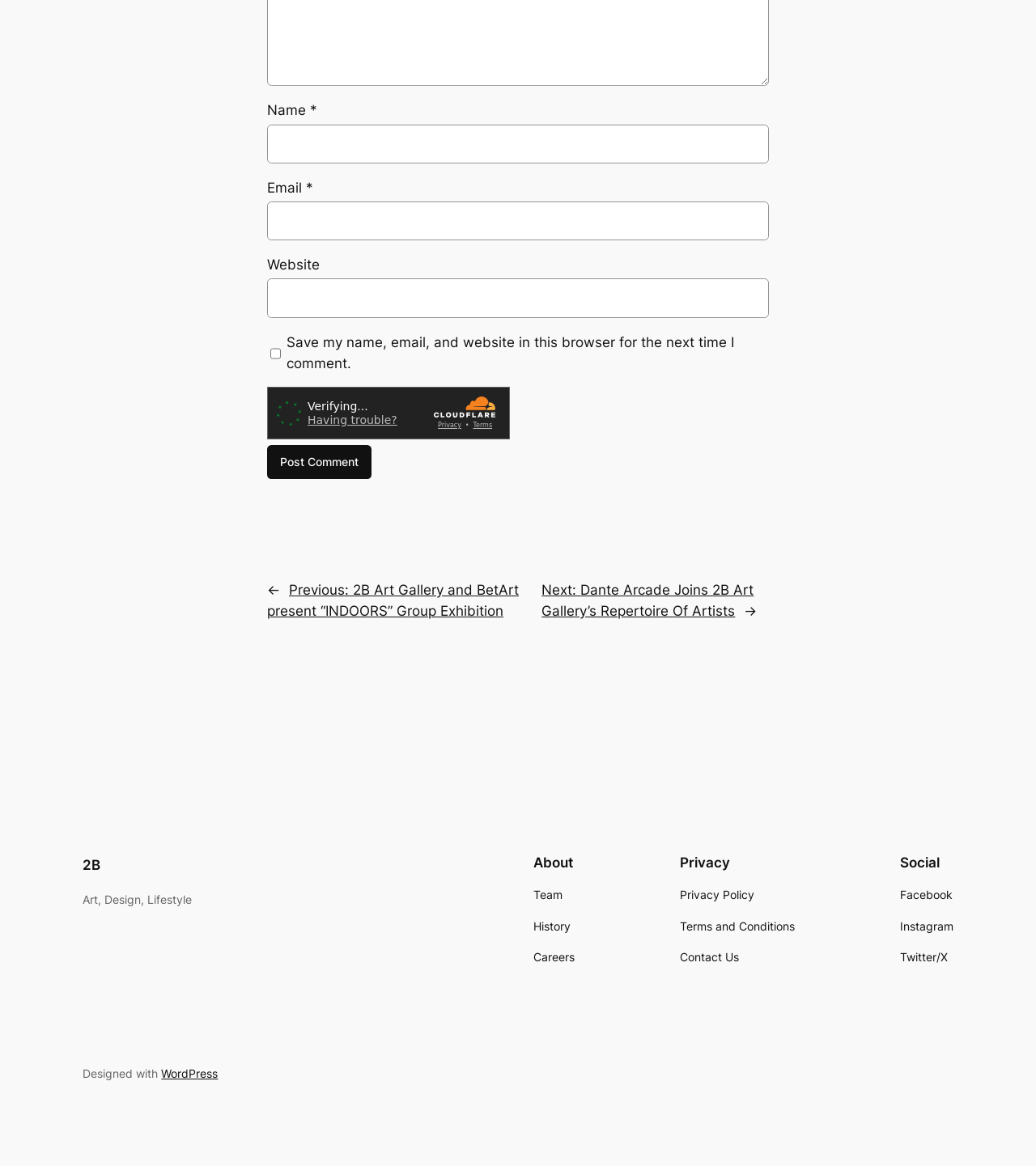Please identify the bounding box coordinates of where to click in order to follow the instruction: "Post a comment".

[0.258, 0.382, 0.359, 0.411]